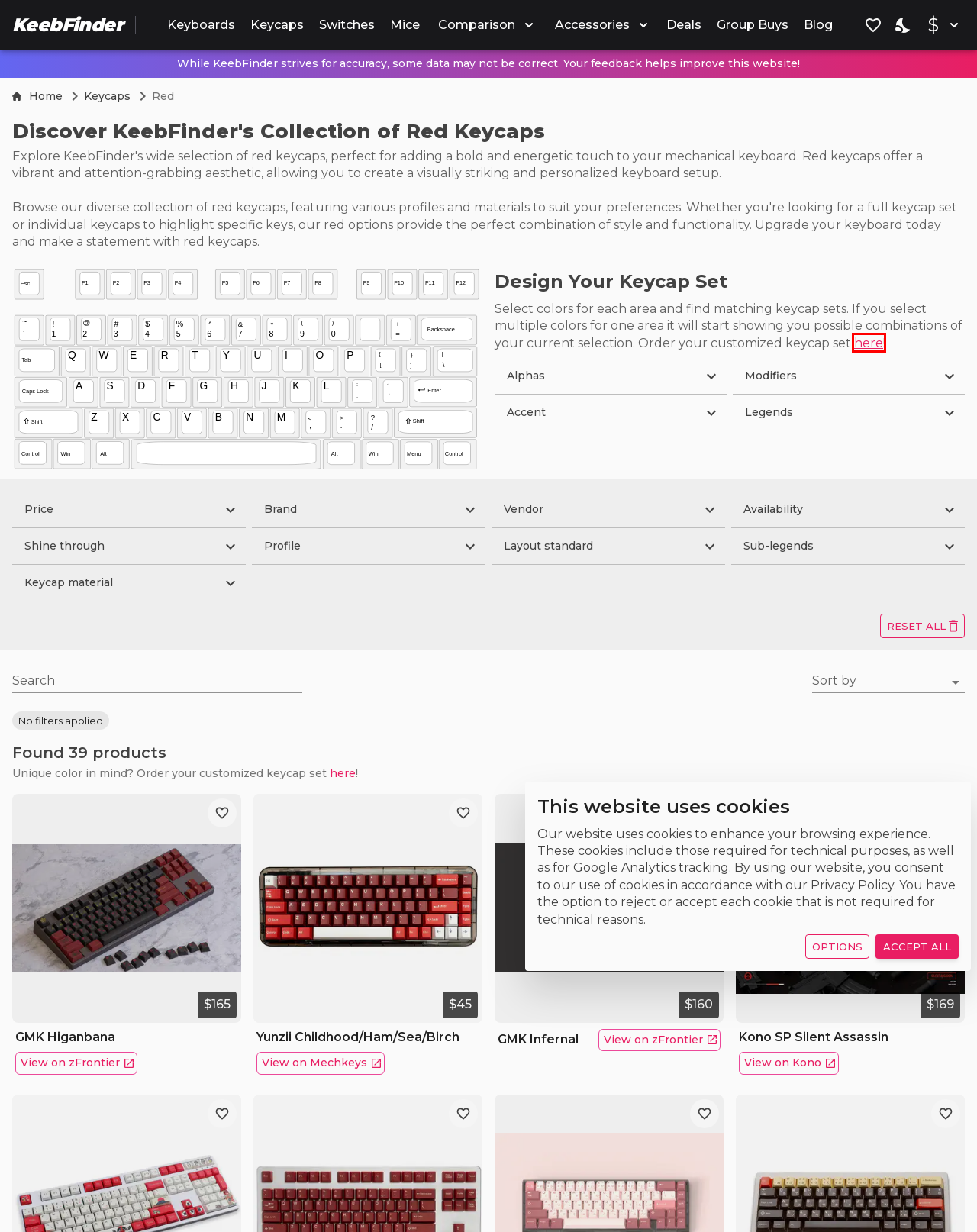You are provided with a screenshot of a webpage highlighting a UI element with a red bounding box. Choose the most suitable webpage description that matches the new page after clicking the element in the bounding box. Here are the candidates:
A. [In Stock] SP SA Silent Assassin
B. Keykobo Izakaya Keycap Set – Divinikey
C. WINMIX Lava Orange OSA Keycaps
    
    

     – 
    mechkeysshop
D. Mario keycap | Diykeycap
E. [In Stock] GMK Higanbana
F. Diykeycap｜Custom Keycaps Set | Diykeycap
G. [In Stock] GMK Infernal
H. [In Stock] GMK Coral R2

F